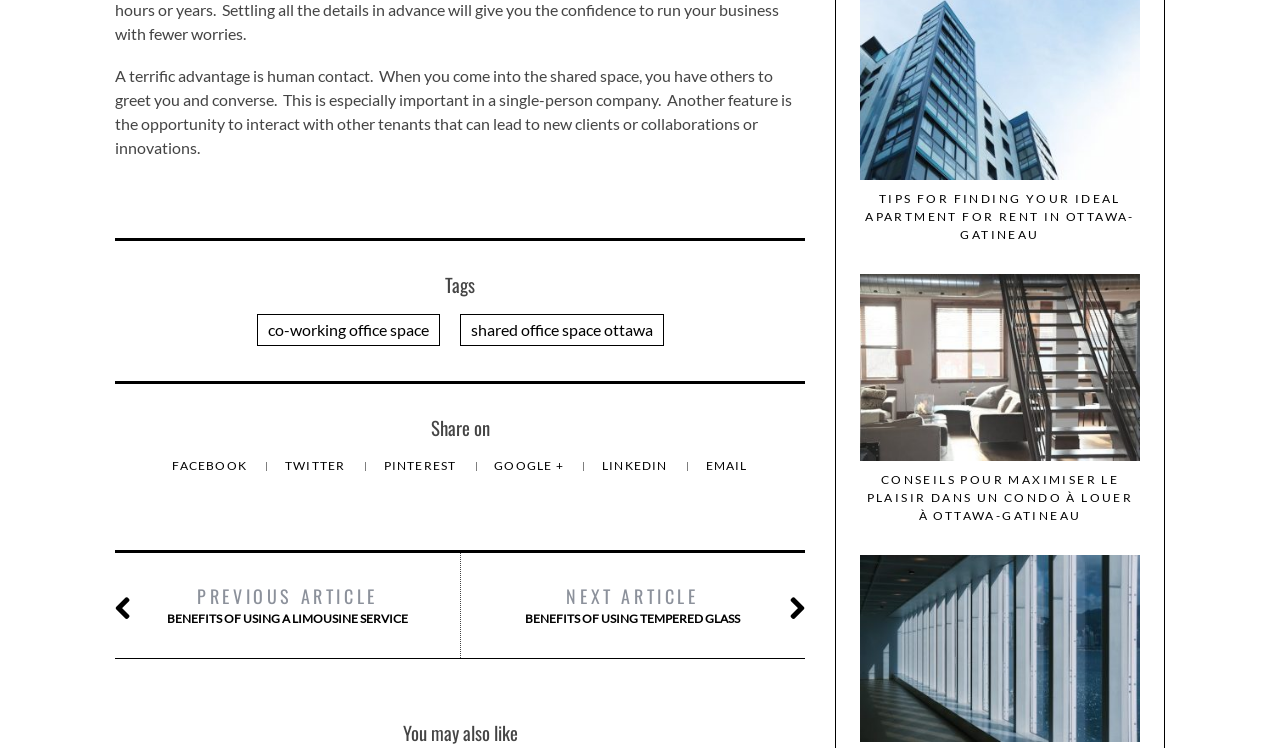Please identify the bounding box coordinates of the area that needs to be clicked to follow this instruction: "Go to the previous article 'BENEFITS OF USING A LIMOUSINE SERVICE'".

[0.128, 0.779, 0.322, 0.839]